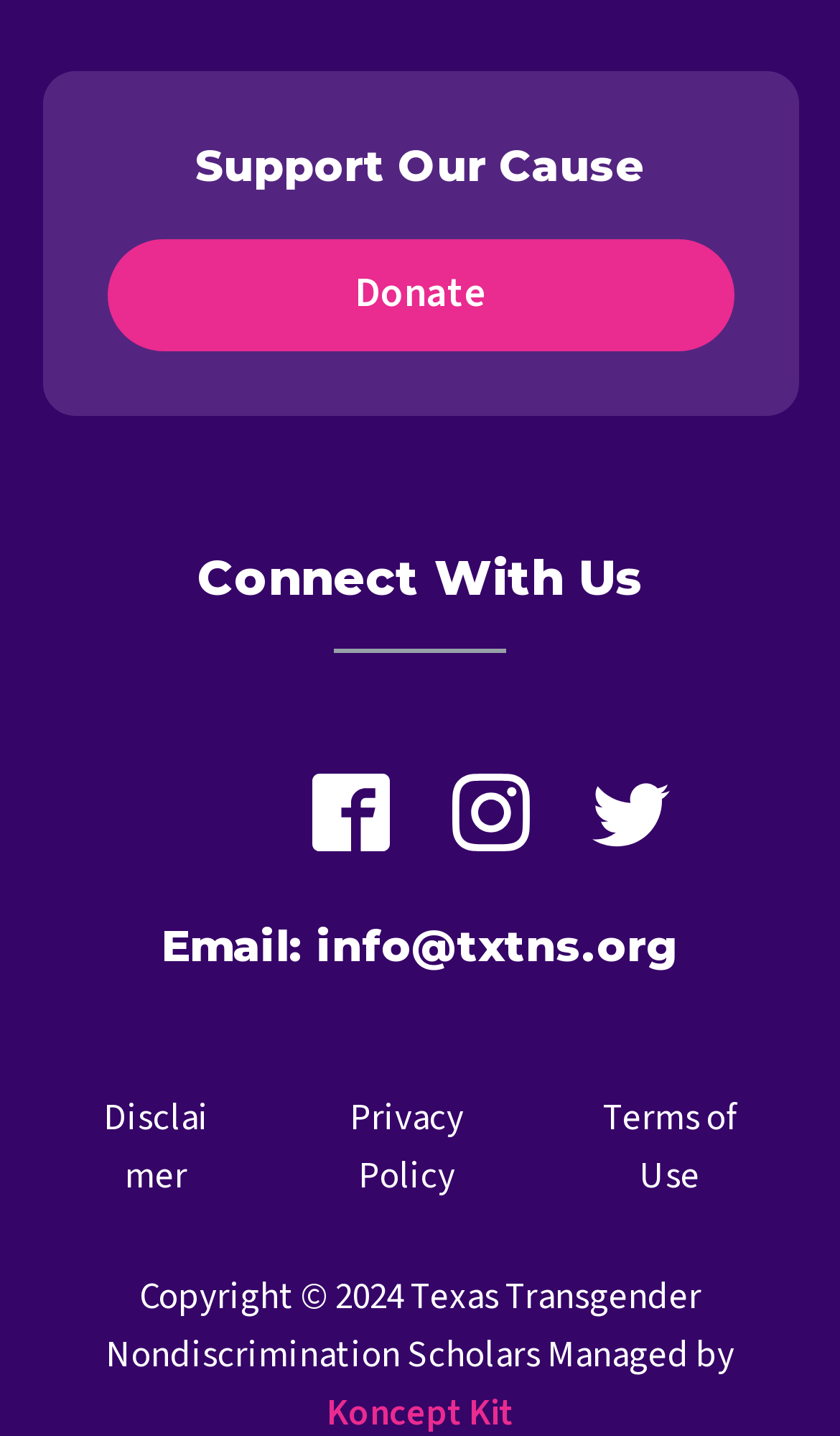Can you look at the image and give a comprehensive answer to the question:
What is the email address of the organization?

The webpage has a heading 'Email: info@txtns.org', which provides the email address of the organization.